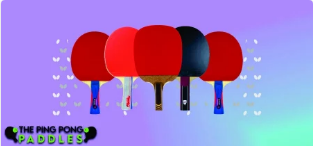Respond to the question below with a single word or phrase: What is the background color of the image?

Pastel purple